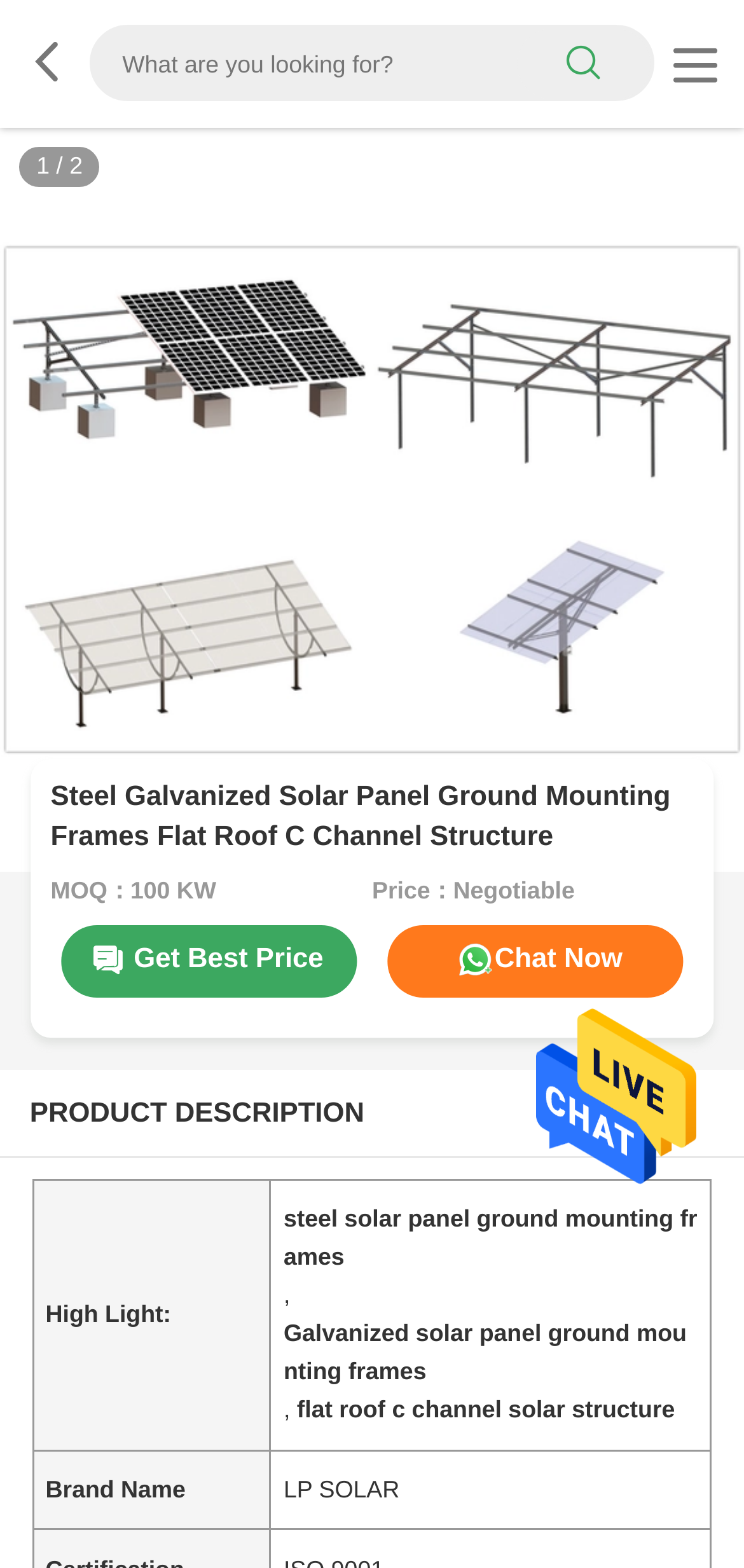Can you identify and provide the main heading of the webpage?

Steel Galvanized Solar Panel Ground Mounting Frames Flat Roof C Channel Structure